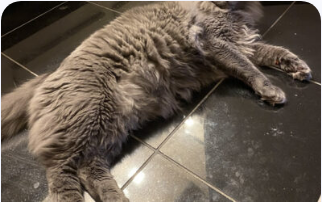Describe thoroughly the contents of the image.

In this cozy scene, a fluffy gray cat lounges comfortably on a sleek, shiny black tiled floor. The cat, with its long fur and playful demeanor, exudes a sense of relaxation, its body sprawled out as it enjoys a leisurely moment. The lighting enhances the soft textures of the cat’s fur, making it appear even more inviting. This image is part of a blog titled "Life in the Vast Lane," which reflects on the whimsical adventures of living life fully, suggesting that even the smallest moments of leisure can bring joy. The article captures the essence of enjoying the simple pleasures of life, just like this serene feline.